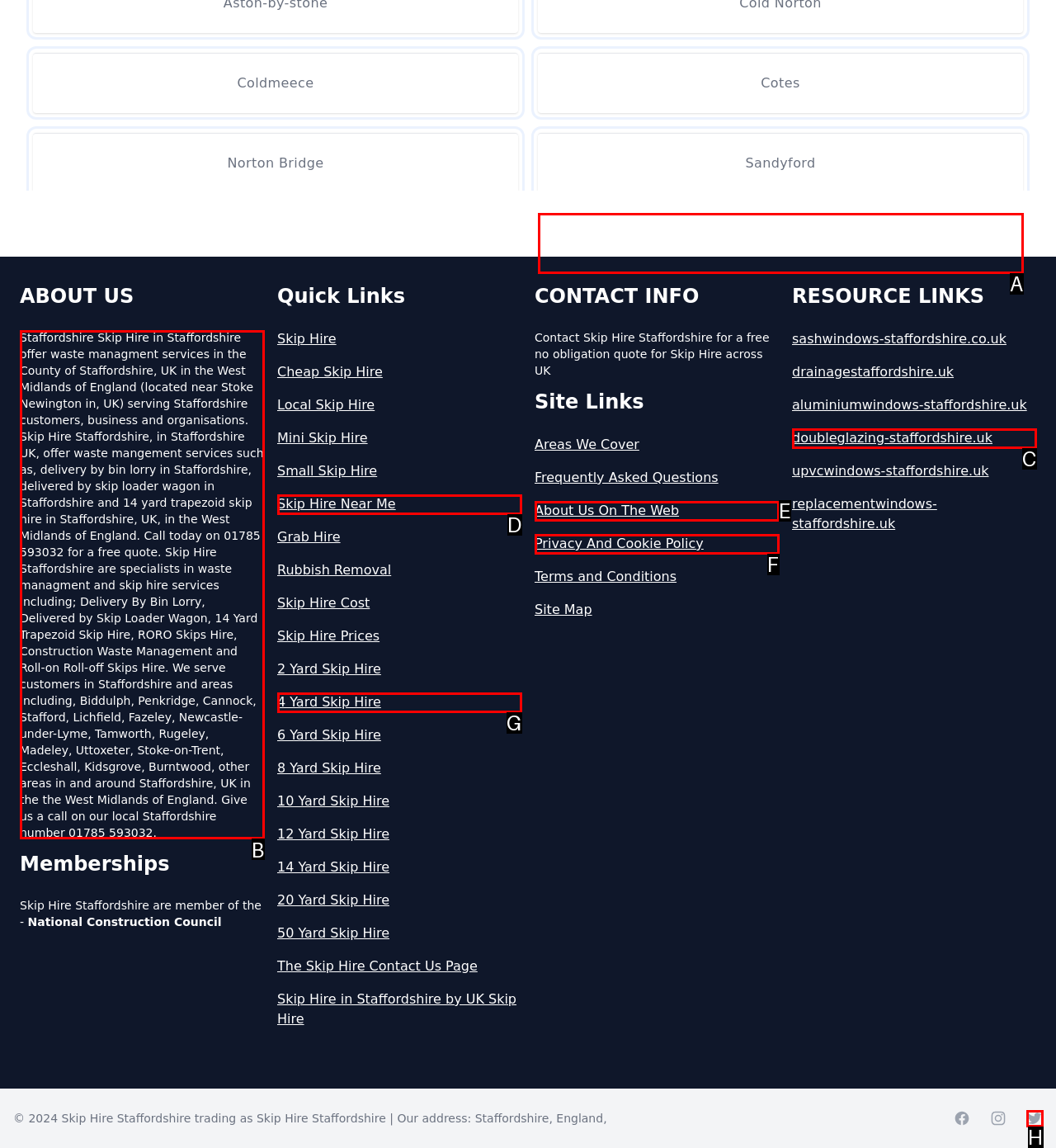Identify the correct option to click in order to complete this task: Get a free quote by calling the phone number
Answer with the letter of the chosen option directly.

B